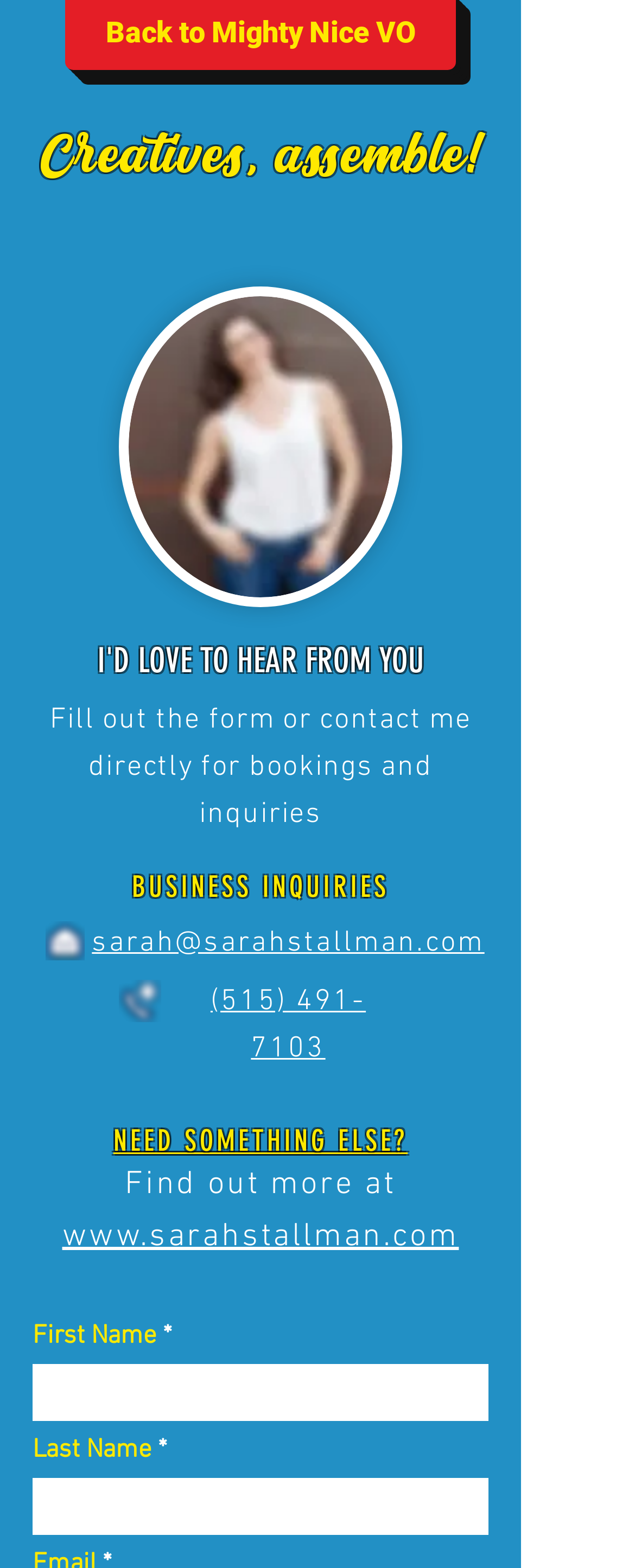Determine the bounding box coordinates for the UI element described. Format the coordinates as (top-left x, top-left y, bottom-right x, bottom-right y) and ensure all values are between 0 and 1. Element description: NEED SOMETHING ELSE?

[0.178, 0.717, 0.642, 0.739]